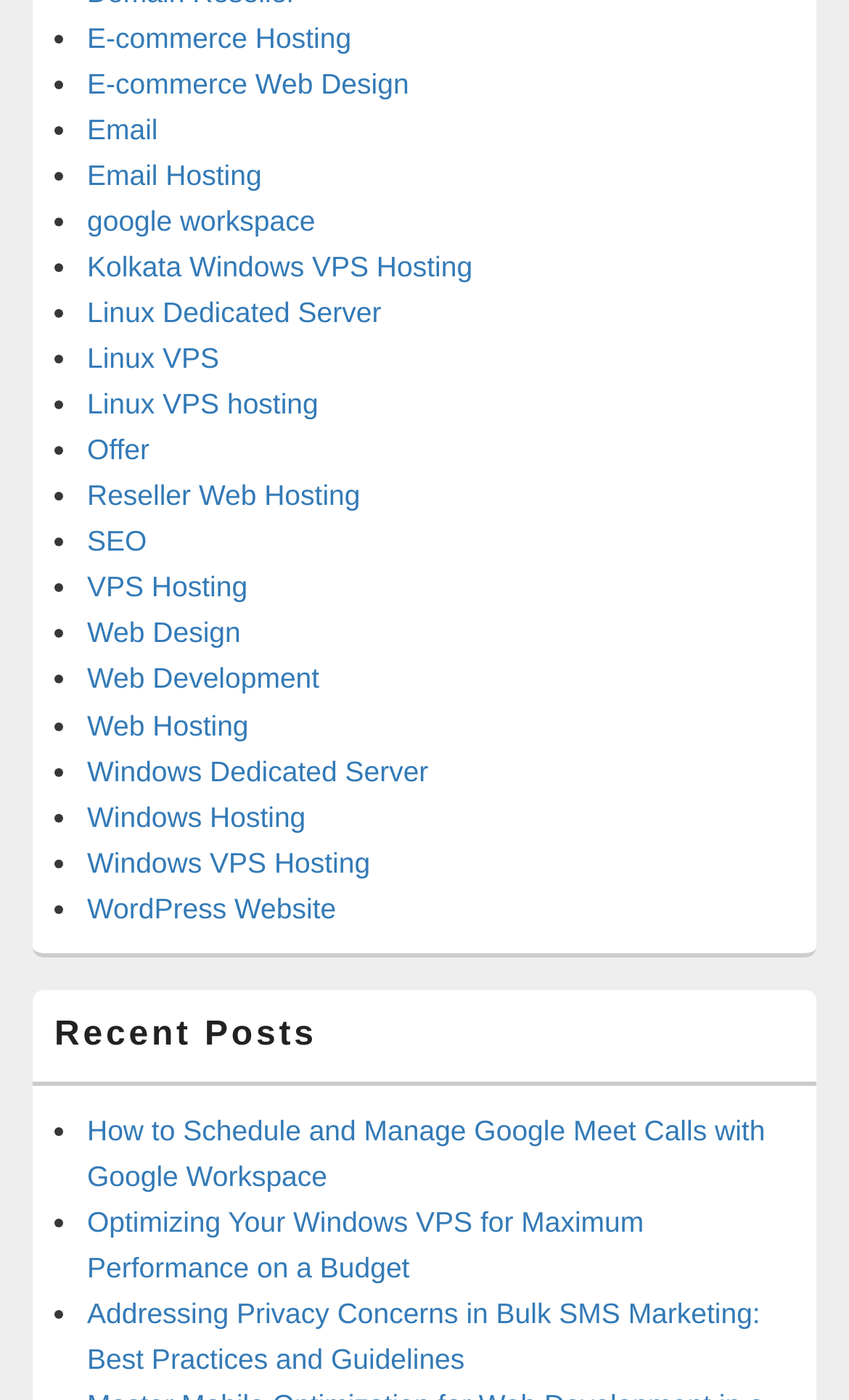Please mark the bounding box coordinates of the area that should be clicked to carry out the instruction: "Read Recent Posts".

[0.038, 0.722, 0.962, 0.776]